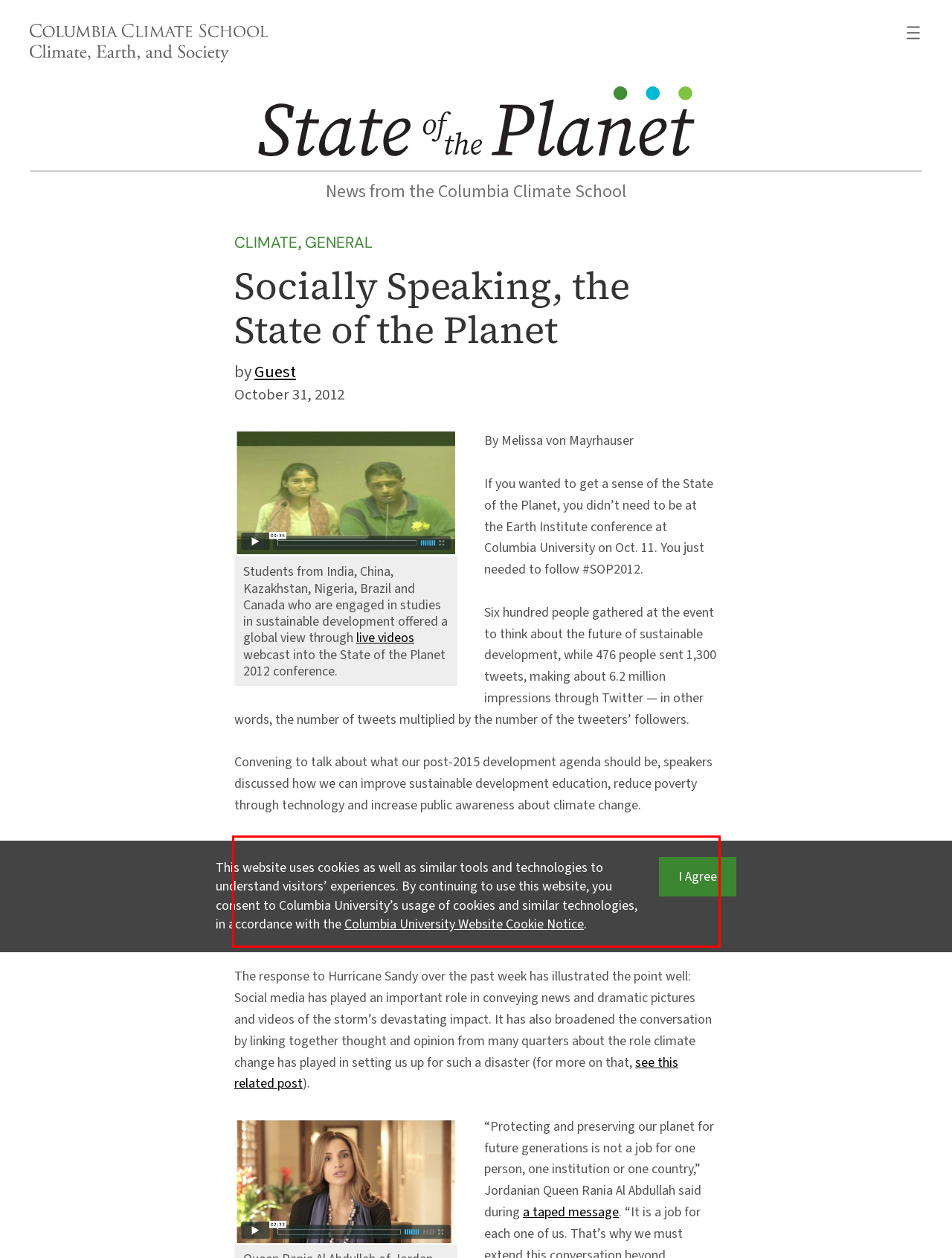Look at the webpage screenshot and recognize the text inside the red bounding box.

One thread running through the event was that social media is an important way to draw attention to sustainable development issues on an international platform and in a comprehensible way. (You can still follow the conversation about sustainable development at the Earth Institute’s Twitter feed, and on the conference website, Stateoftheplanet.org.)